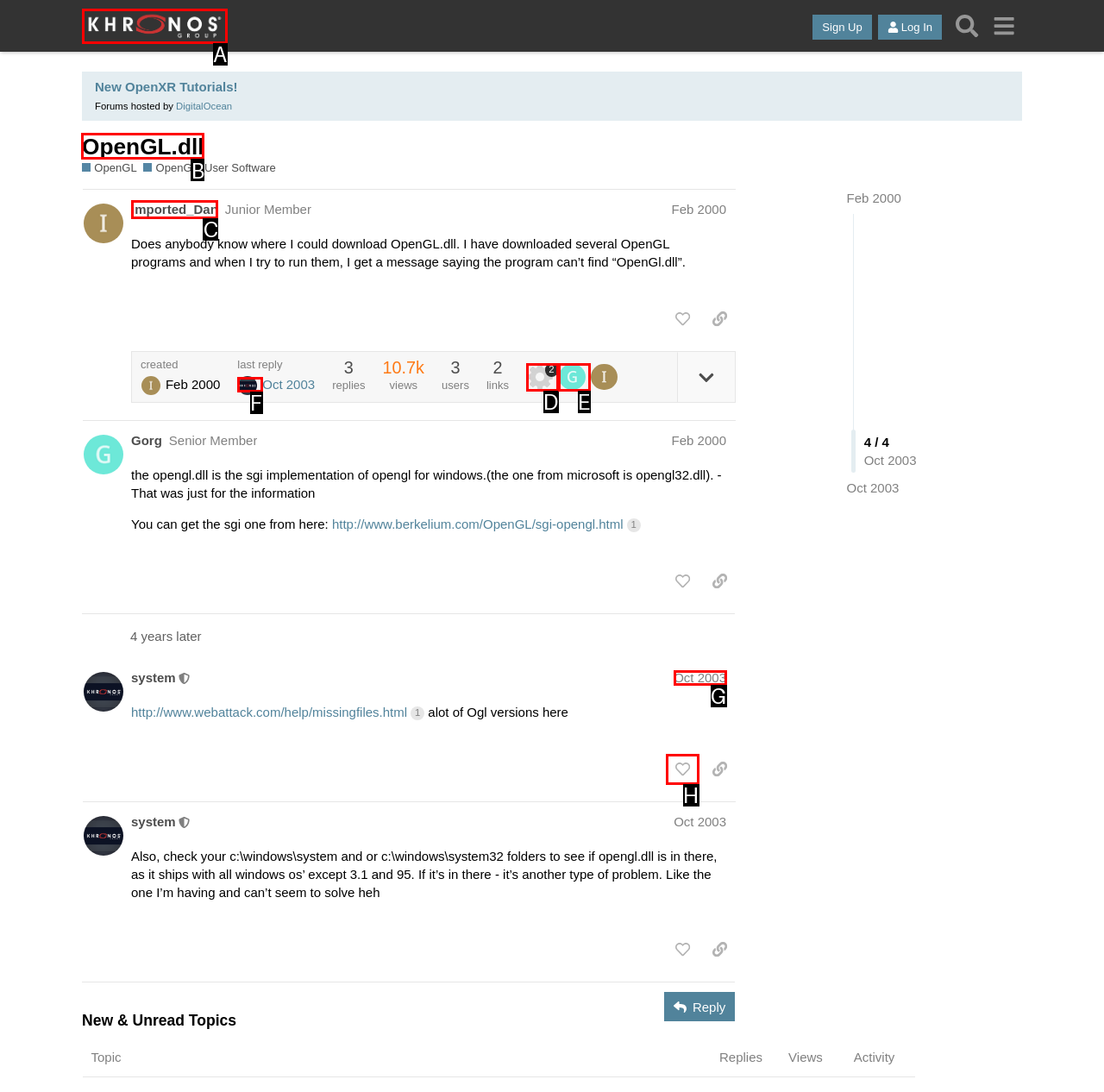For the task: Click the 'OpenGL.dll' link, tell me the letter of the option you should click. Answer with the letter alone.

B